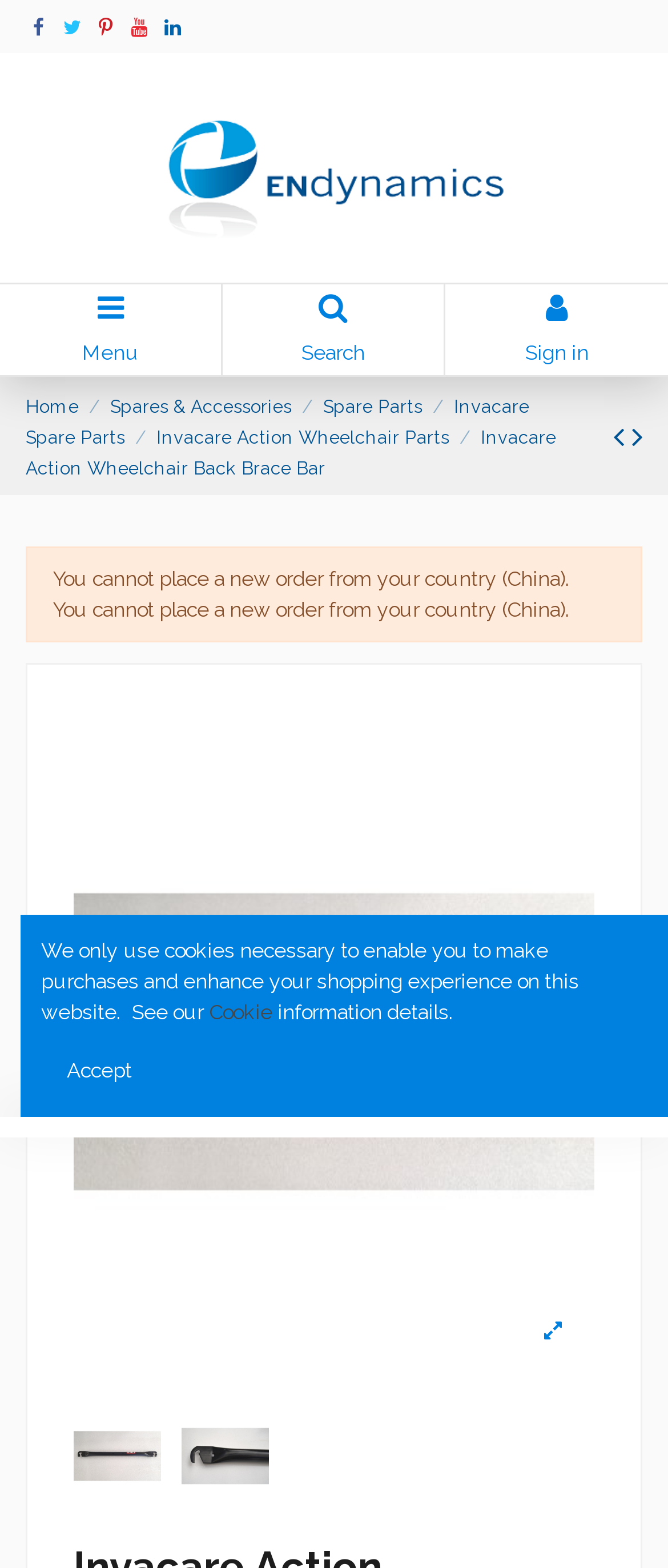How many images are there on this page?
Please ensure your answer to the question is detailed and covers all necessary aspects.

There are three image elements on this page, with two of them having the same coordinates [0.11, 0.45, 0.89, 0.879] and the third one having coordinates [0.11, 0.892, 0.242, 0.965].